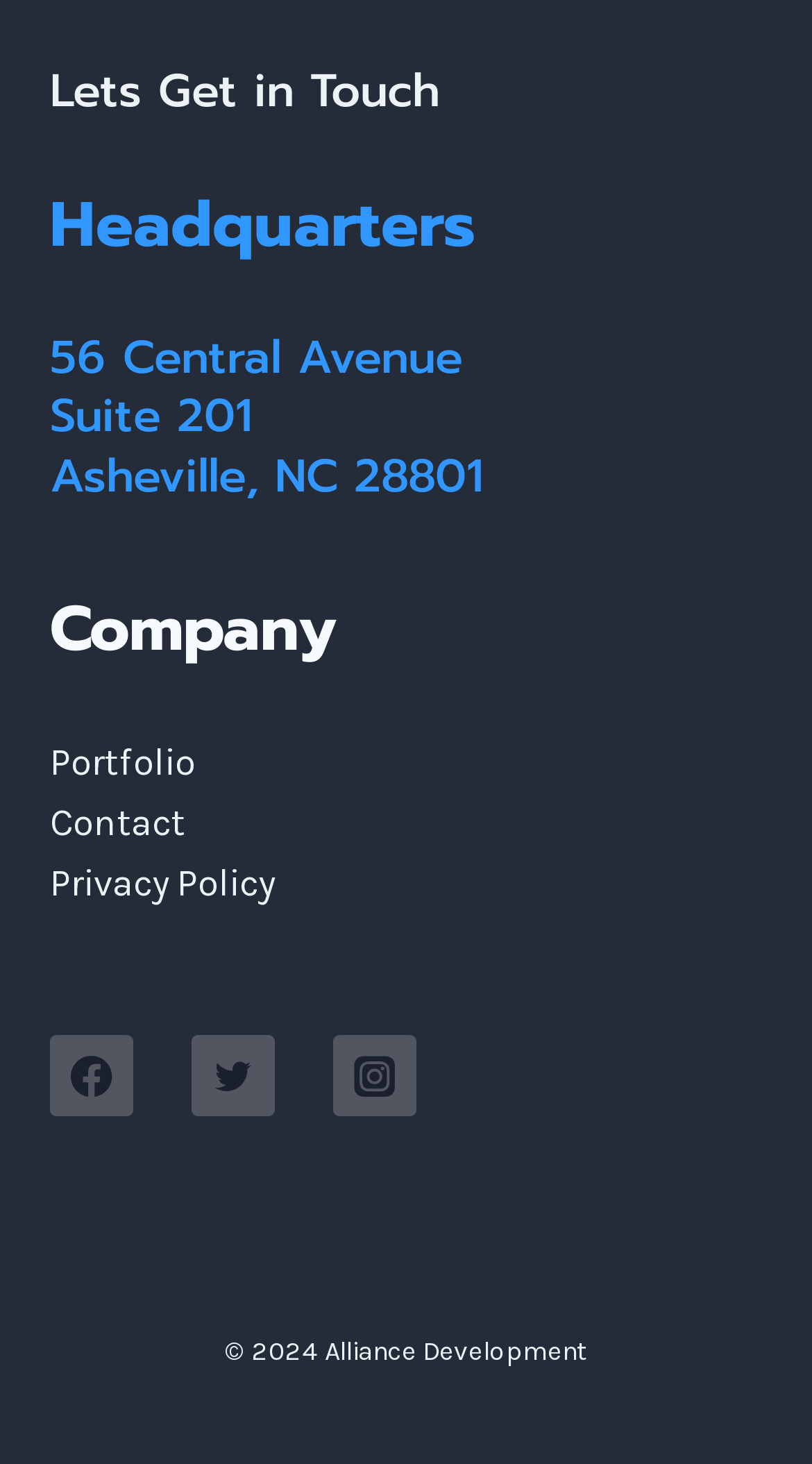Answer the following query with a single word or phrase:
What is the company's headquarters address?

56 Central Avenue Suite 201 Asheville, NC 28801